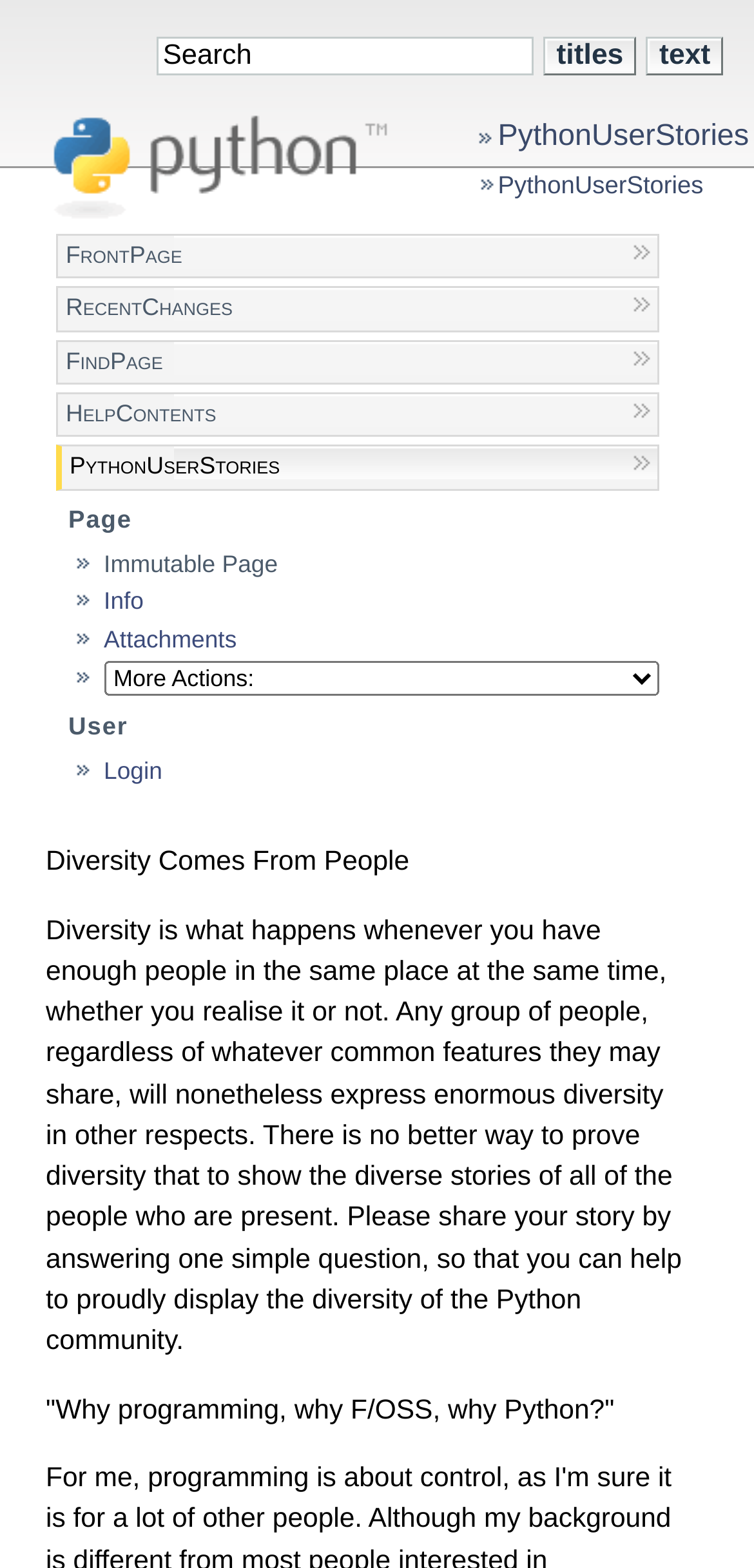Please answer the following question using a single word or phrase: 
What is the question that users are asked to answer?

Why programming, why F/OSS, why Python?